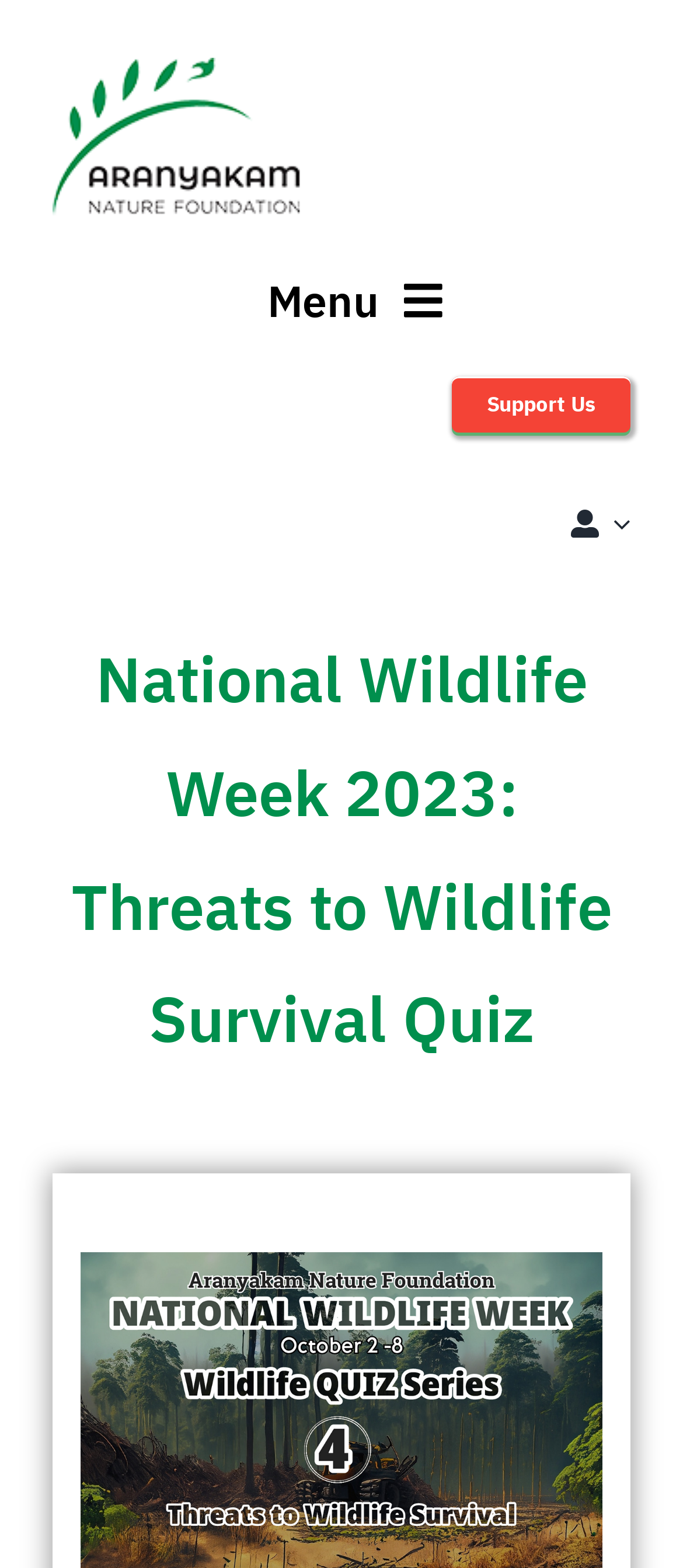Articulate a detailed summary of the webpage's content and design.

The webpage is about the "National Wildlife Week 2023: Threats to Wildlife Survival Quiz" by the Aranyakam Nature Foundation. At the top left corner, there is a logo of the Aranyakam Nature Foundation, which is an image linked to the organization's website. 

To the right of the logo, there is a header menu with a button labeled "Menu" that can be expanded to reveal more options. Further to the right, there is a link to "Support Us". On the top right corner, there is a navigation menu for the cart, which has a popup menu.

Below the header section, there is a prominent page title bar that spans the entire width of the page. Within this bar, the title "National Wildlife Week 2023: Threats to Wildlife Survival Quiz" is displayed in a large font, taking up most of the space.